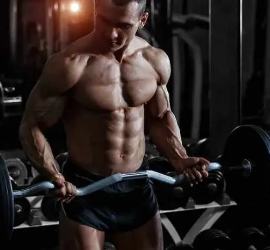What is highlighted in the man's body?
Please provide an in-depth and detailed response to the question.

The image showcases the man's impressive physique, with a focus on his well-defined muscles in his arms, chest, and abs, which suggests that he has a strong commitment to fitness and has achieved a high level of physical excellence.